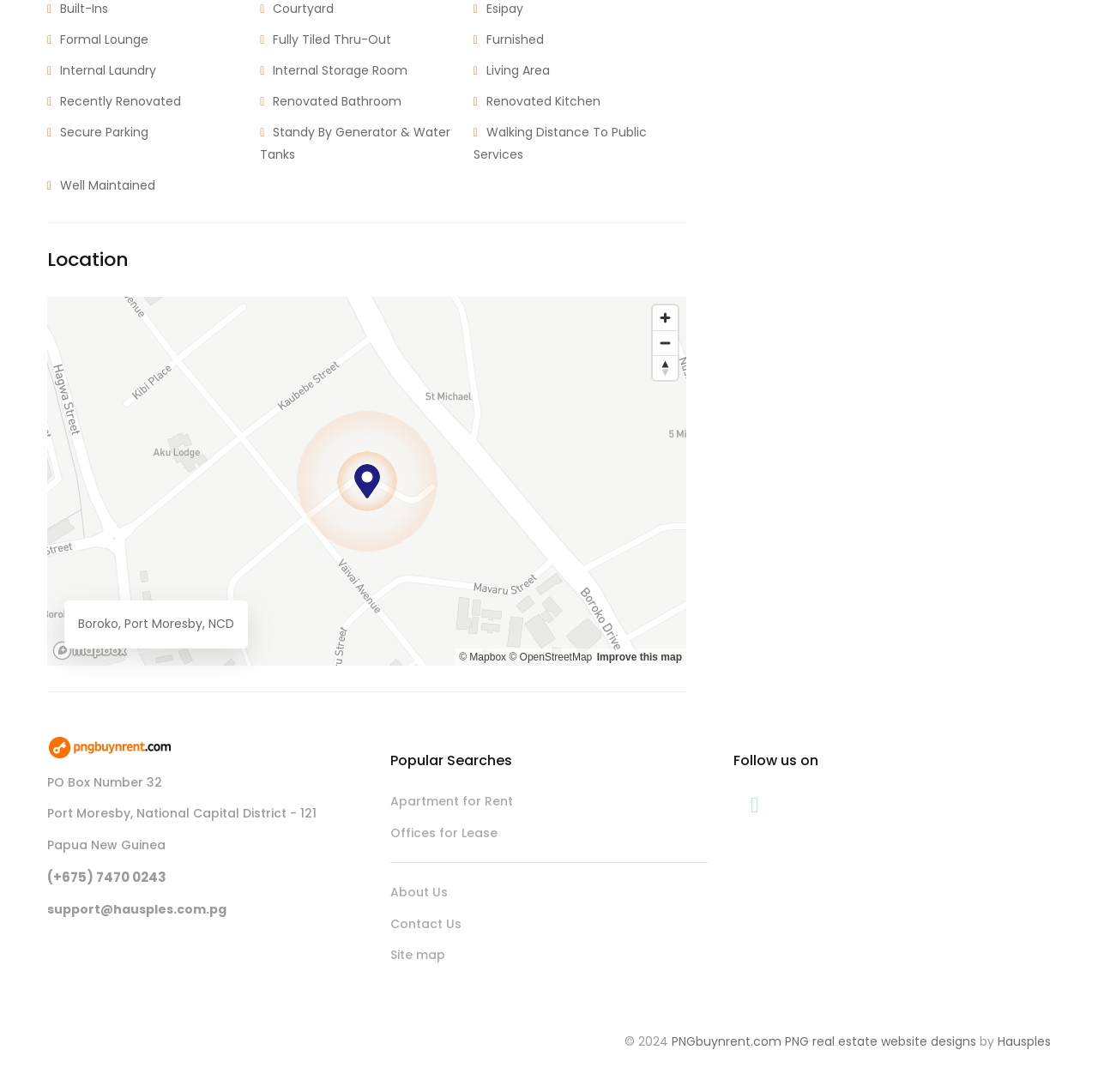Identify the bounding box for the element characterized by the following description: "aria-label="Zoom in" title="Zoom in"".

[0.595, 0.28, 0.617, 0.303]